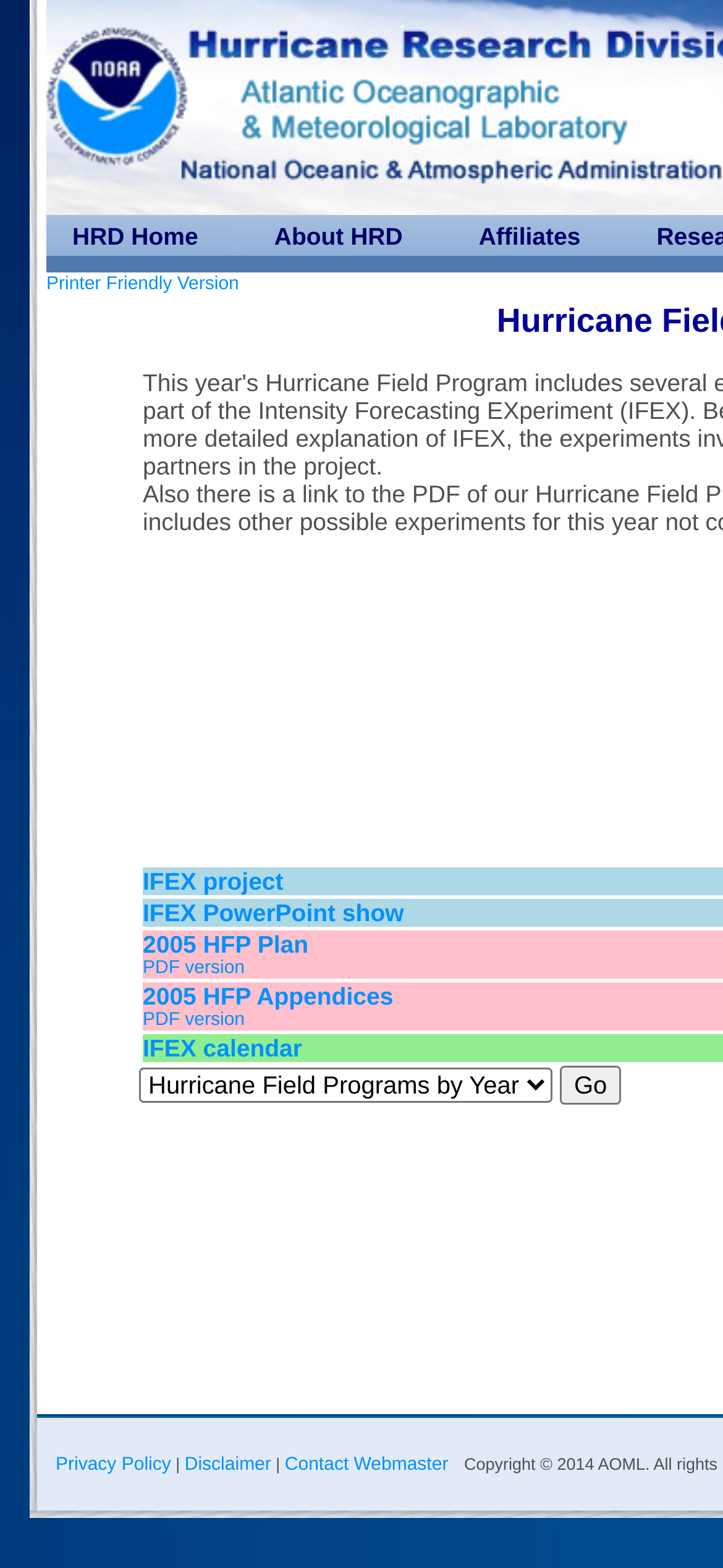How many links are there in the top section?
Based on the image, please offer an in-depth response to the question.

I counted the number of links in the top section of the webpage, which includes 'National Oceanic and Atmospheric Administration', 'Atlantic Oceanographic and Meteorological Laboratories', 'HRD Home', and 'About HRD'.